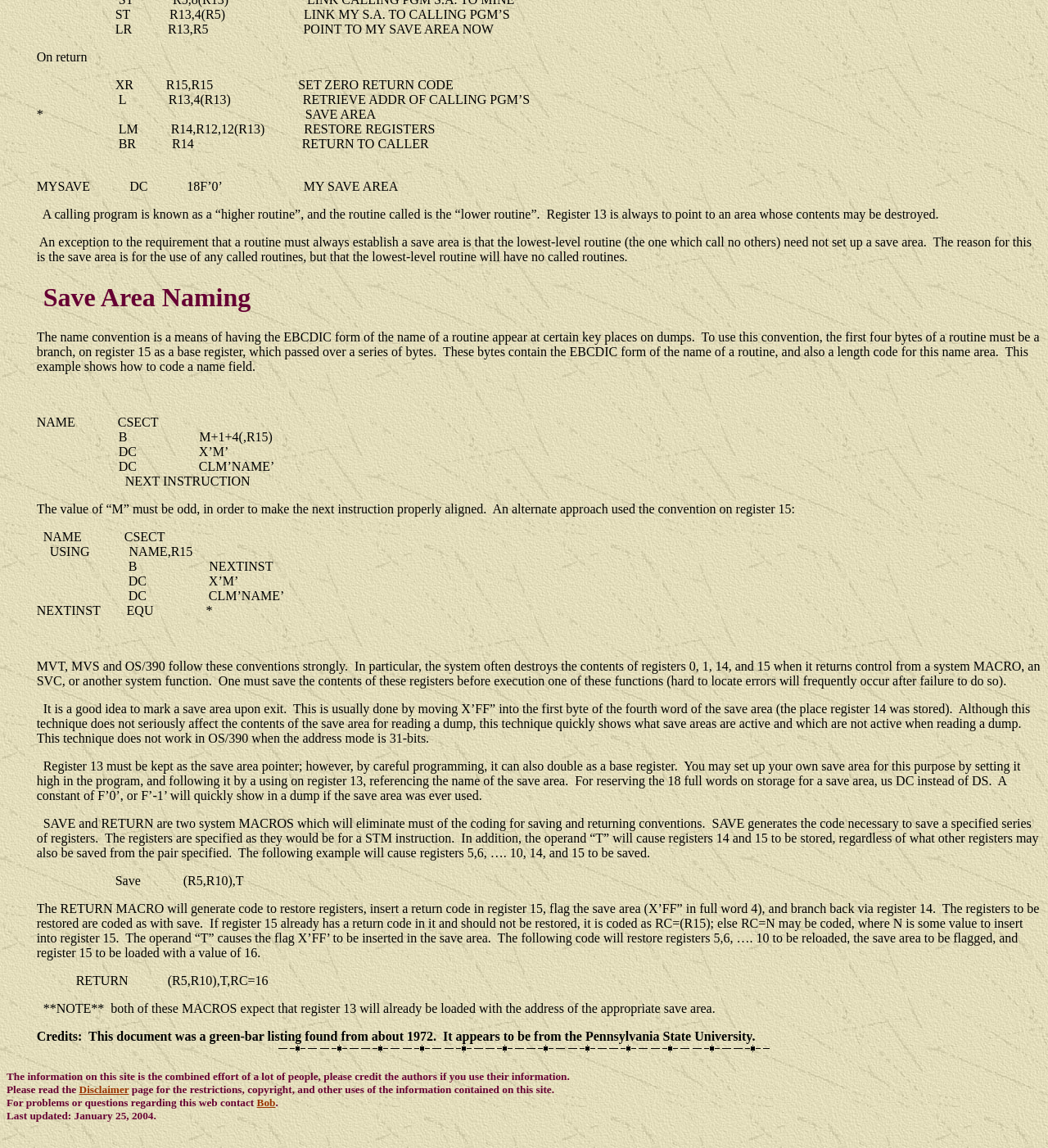What is the purpose of Register 13?
Use the information from the image to give a detailed answer to the question.

According to the webpage, Register 13 is always used to point to an area whose contents may be destroyed, which is an important consideration when working with save areas and called routines.